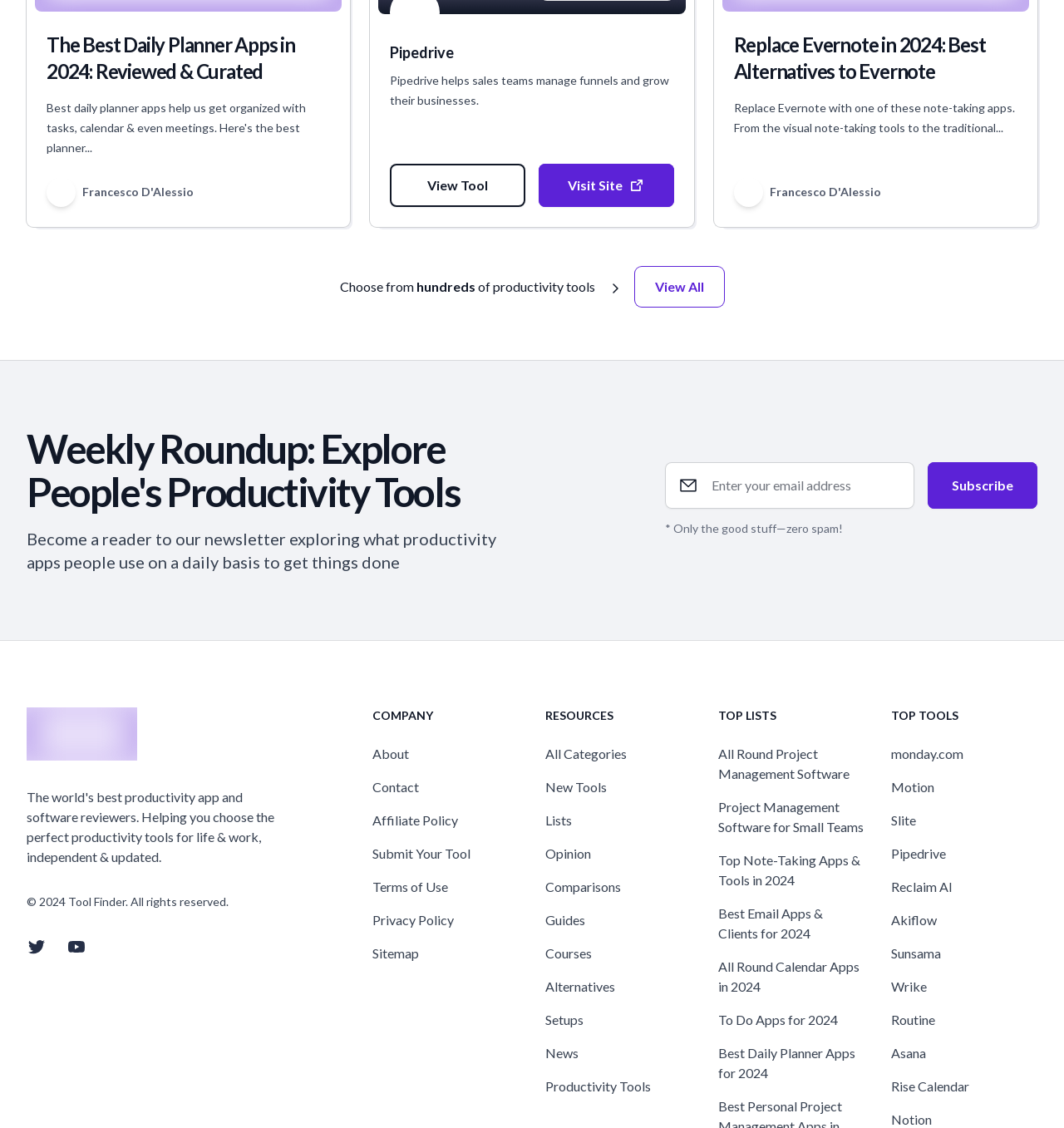Find the bounding box of the UI element described as follows: "Submit Your Tool".

[0.35, 0.749, 0.442, 0.763]